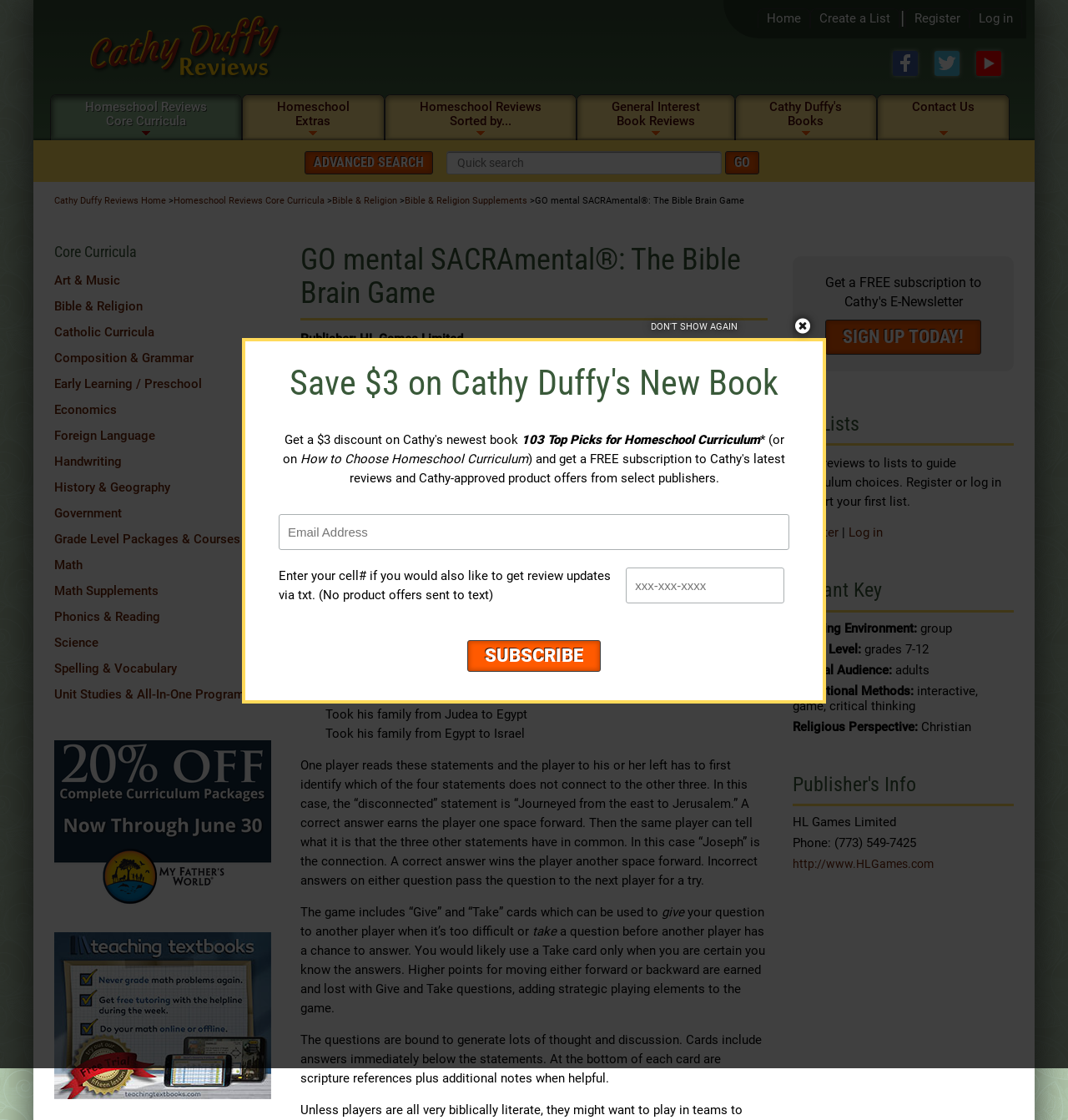Find the UI element described as: "GO" and predict its bounding box coordinates. Ensure the coordinates are four float numbers between 0 and 1, [left, top, right, bottom].

[0.679, 0.135, 0.711, 0.156]